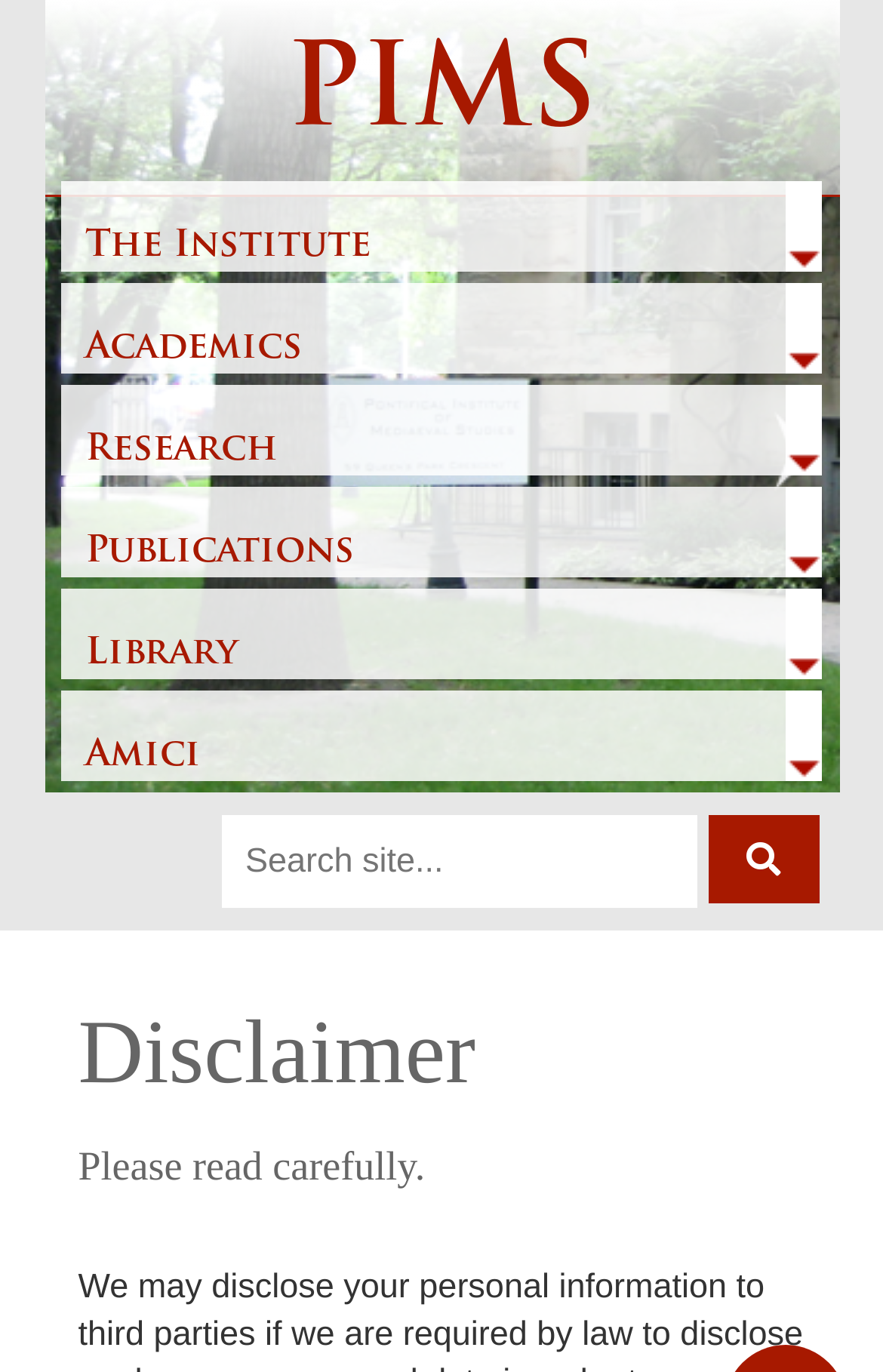Please find the bounding box coordinates in the format (top-left x, top-left y, bottom-right x, bottom-right y) for the given element description. Ensure the coordinates are floating point numbers between 0 and 1. Description: Academics

[0.068, 0.206, 0.932, 0.29]